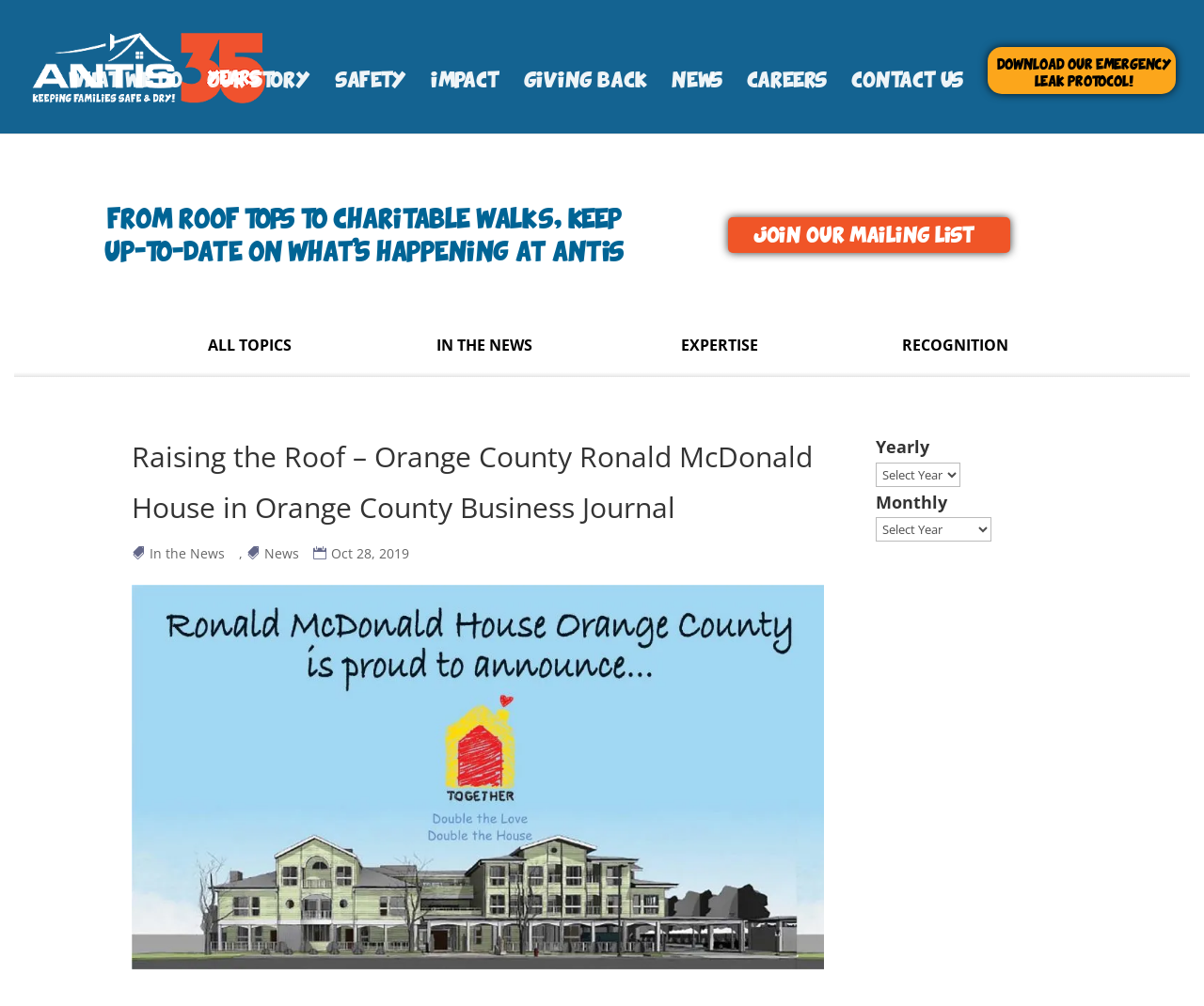Please find the bounding box coordinates of the element's region to be clicked to carry out this instruction: "Download the emergency leak protocol".

[0.824, 0.056, 0.977, 0.136]